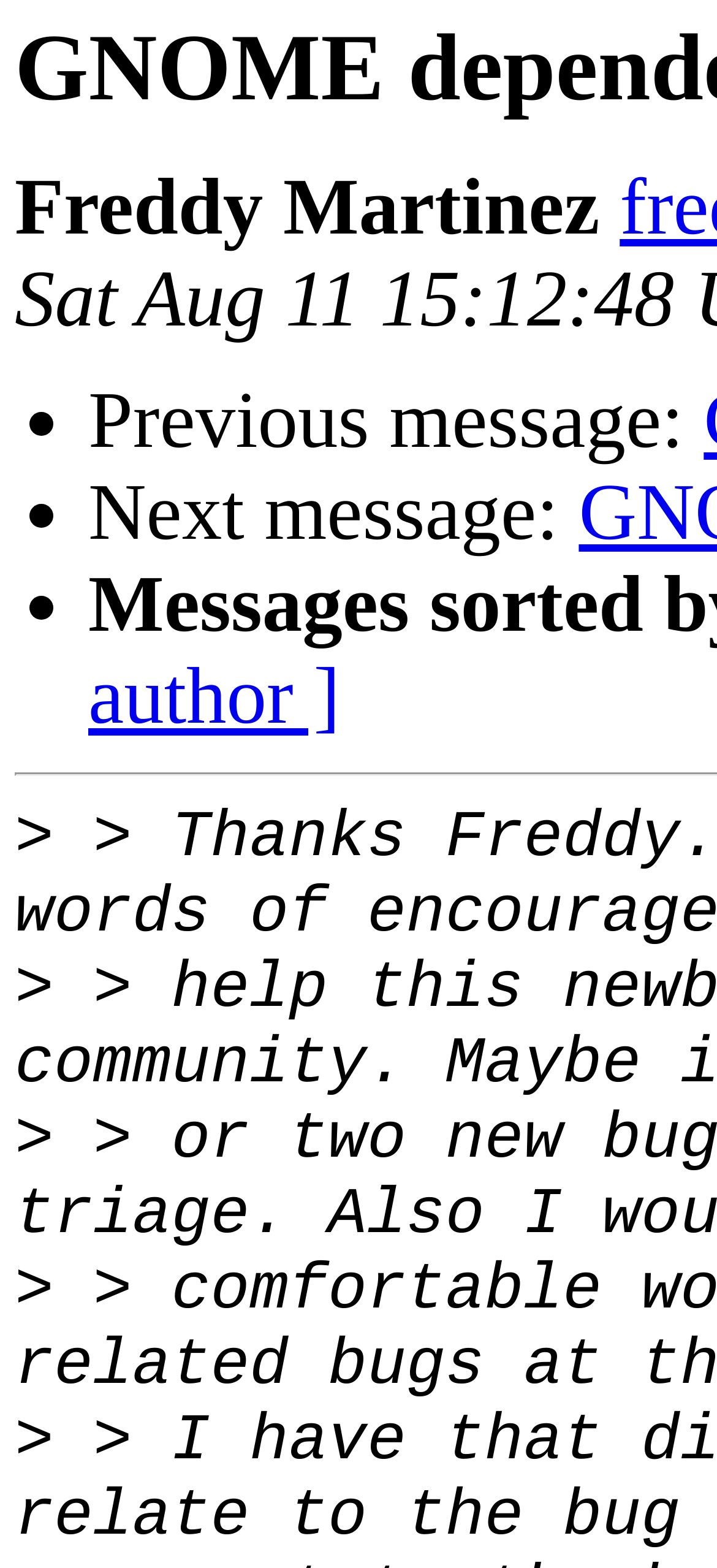What is the name of the person mentioned? From the image, respond with a single word or brief phrase.

Freddy Martinez